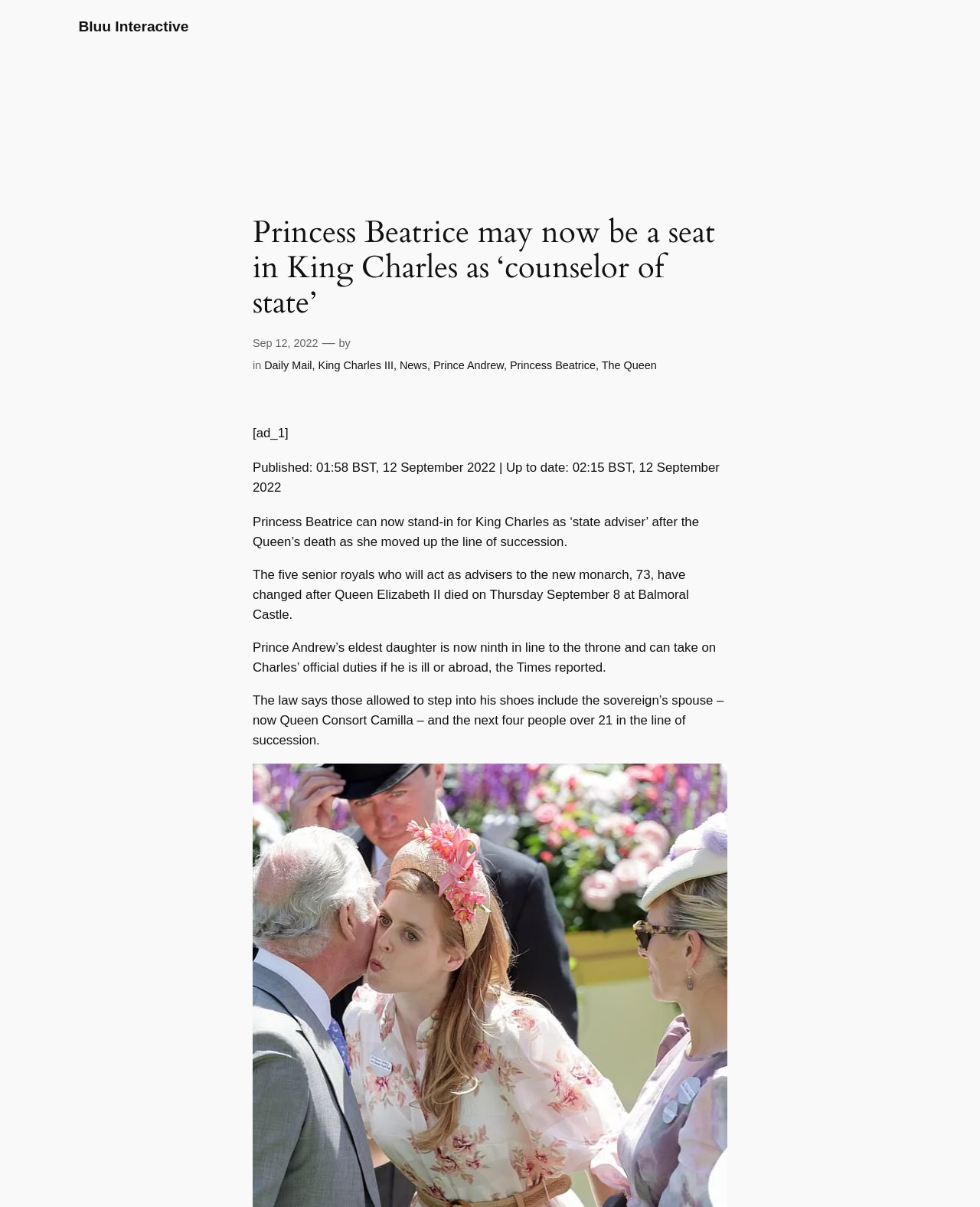Pinpoint the bounding box coordinates of the element to be clicked to execute the instruction: "Visit the website of Bluu Interactive".

[0.08, 0.015, 0.192, 0.029]